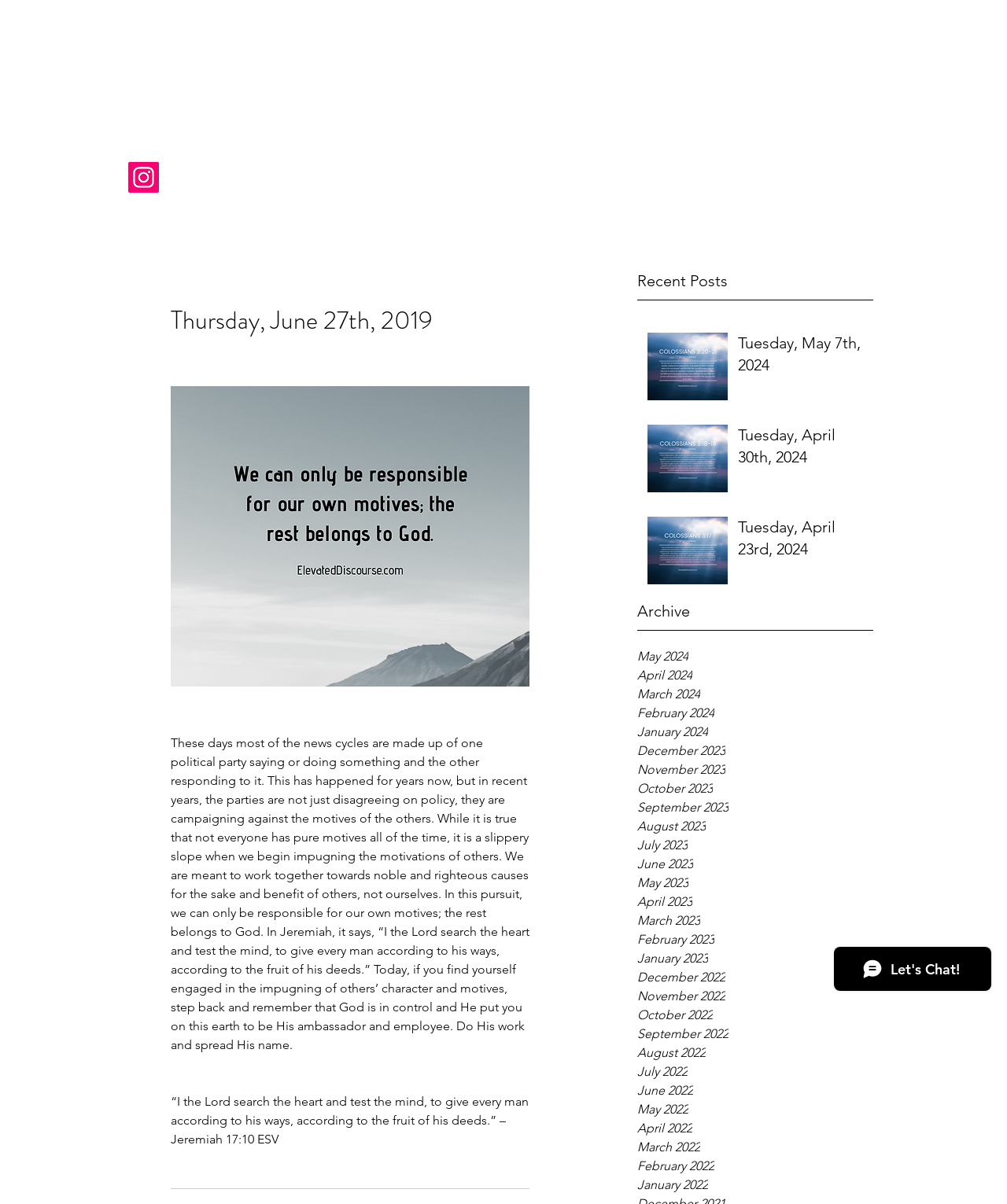Explain the contents of the webpage comprehensively.

This webpage appears to be a blog or news website with a focus on opinion pieces and articles. At the top, there is a social bar with an Instagram link and icon. Below that, there is a section labeled "Recent Posts" with a list of three article previews, each featuring a date, an image, and a brief summary. The articles are arranged in a vertical column, with the most recent one at the top.

To the right of the article previews, there is an "Archive" section with a list of links to different months and years, allowing users to browse through past articles. The links are arranged in a vertical column, with the most recent months at the top.

Above the article previews, there is a heading with the date "Thursday, June 27th, 2019". Below the heading, there is a main article with a lengthy text discussing the nature of political discourse and the importance of not impugning others' motives. The article includes a quote from Jeremiah 17:10 ESV.

At the bottom of the page, there is an iframe with a Wix Chat widget.